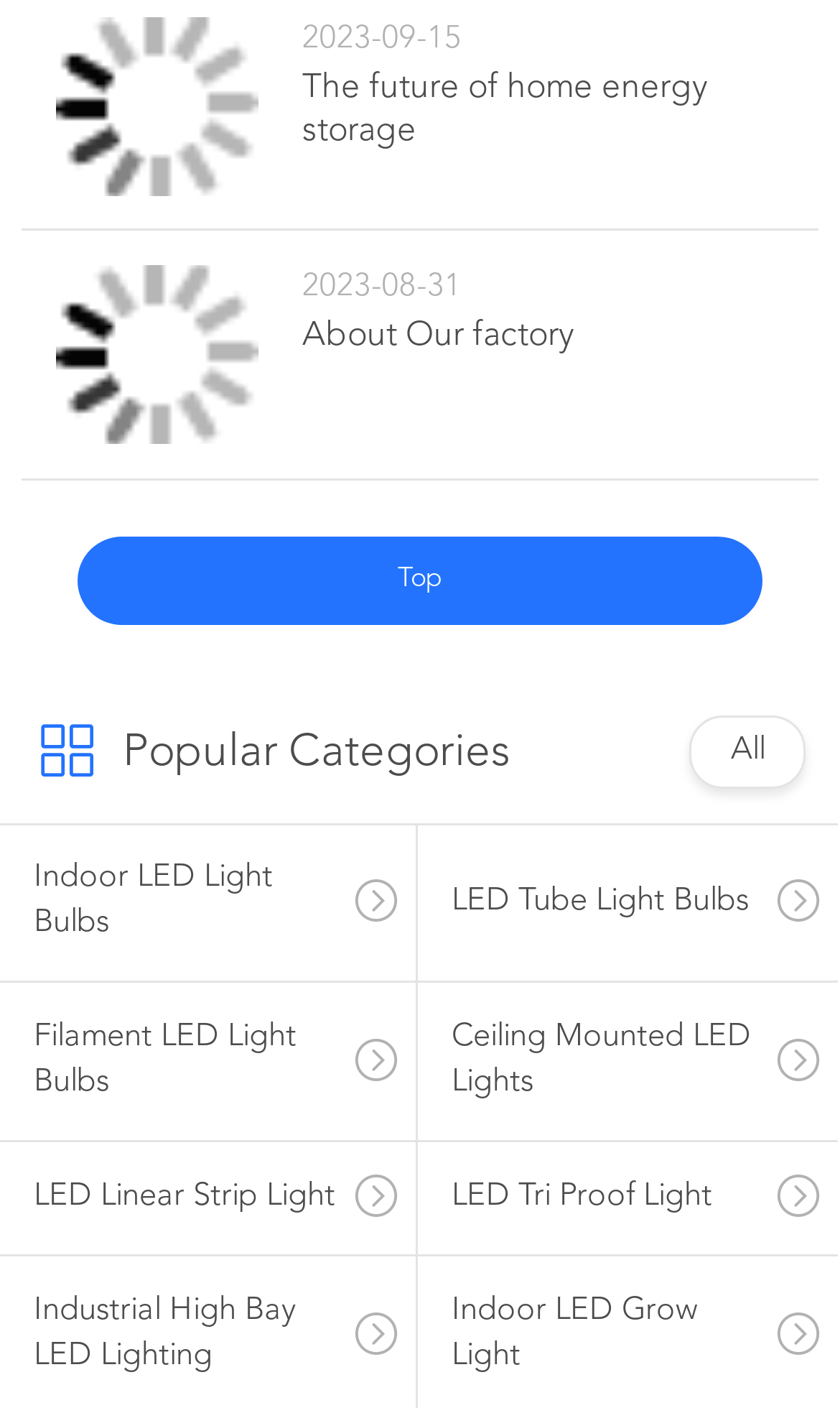Pinpoint the bounding box coordinates of the clickable element to carry out the following instruction: "View the page about our factory."

[0.067, 0.188, 0.307, 0.316]